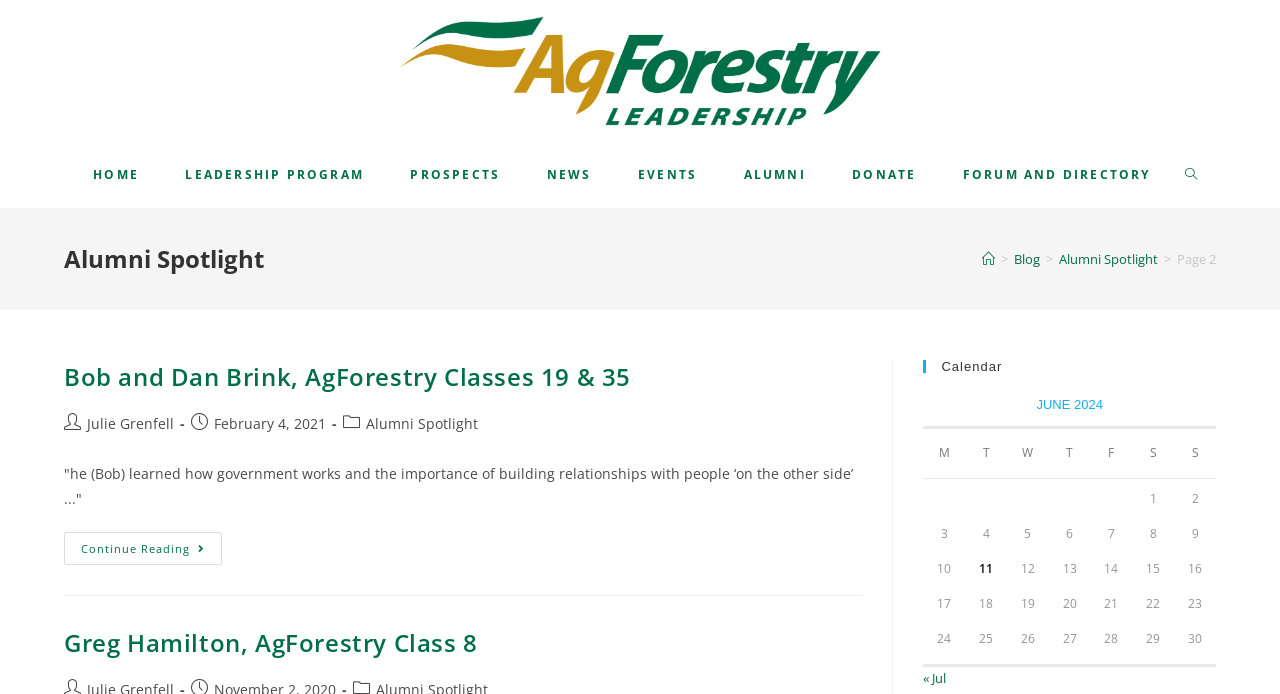Respond to the question below with a single word or phrase:
What is the name of the organization?

AgForestry